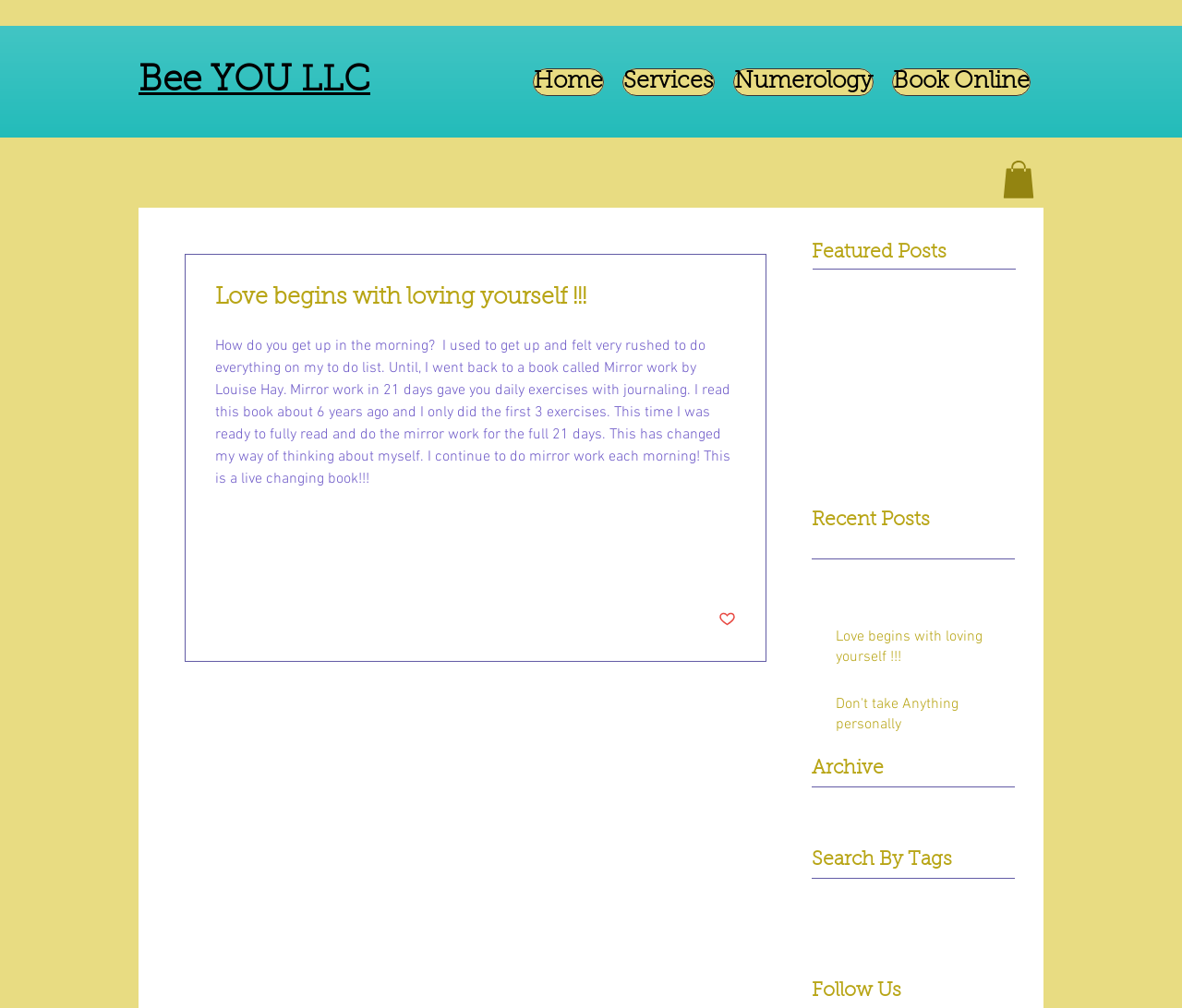Identify the bounding box coordinates for the UI element mentioned here: "Services". Provide the coordinates as four float values between 0 and 1, i.e., [left, top, right, bottom].

[0.527, 0.068, 0.605, 0.095]